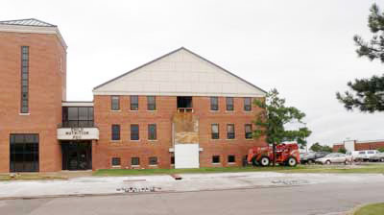What is the current phase of the building?
Examine the image and provide an in-depth answer to the question.

The image shows a construction area with a wooden structure in place, and a red piece of construction equipment is parked nearby, indicating that the building is currently undergoing renovation.